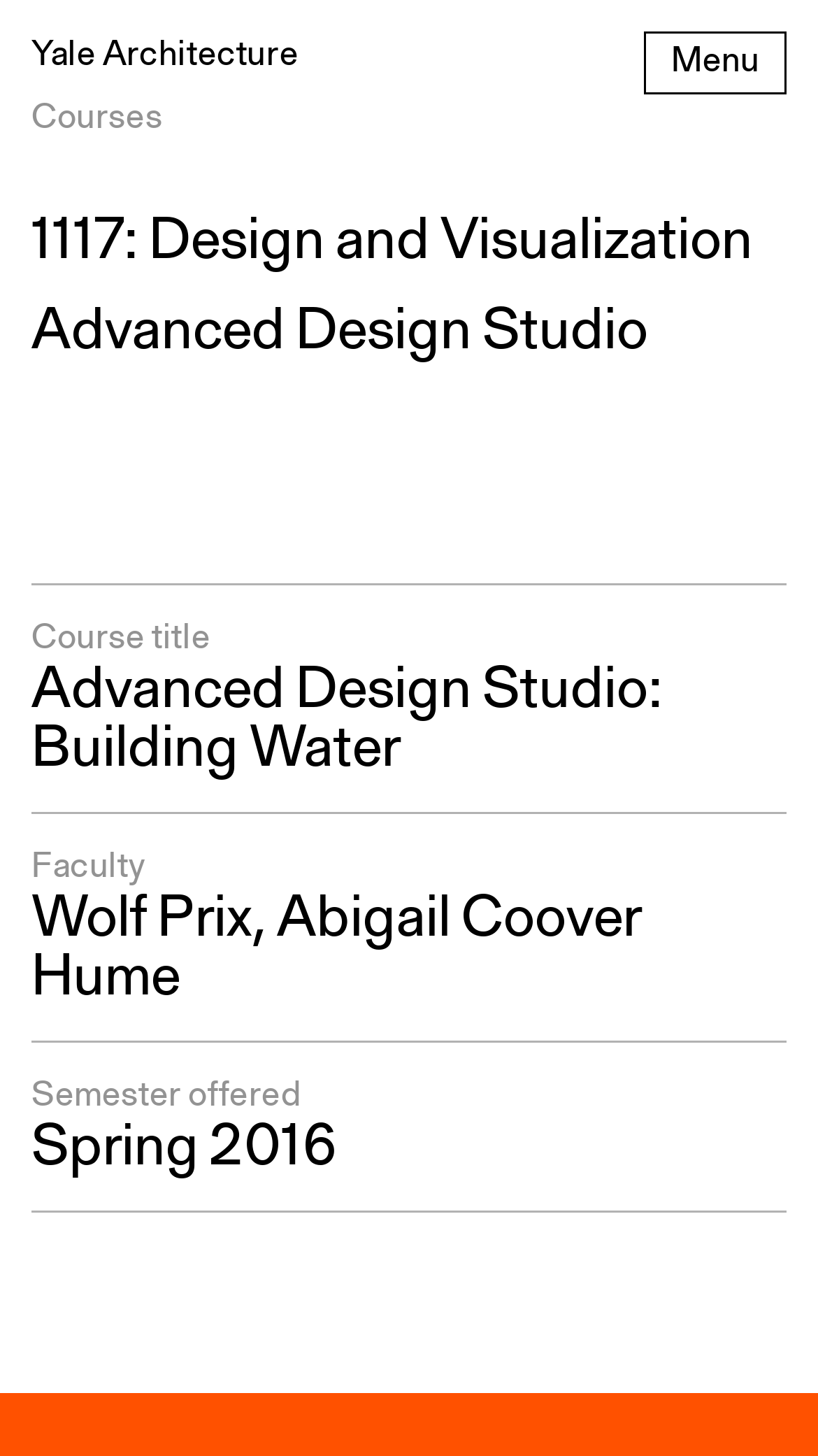Answer the question below in one word or phrase:
Who are the faculty members?

Wolf Prix, Abigail Coover Hume